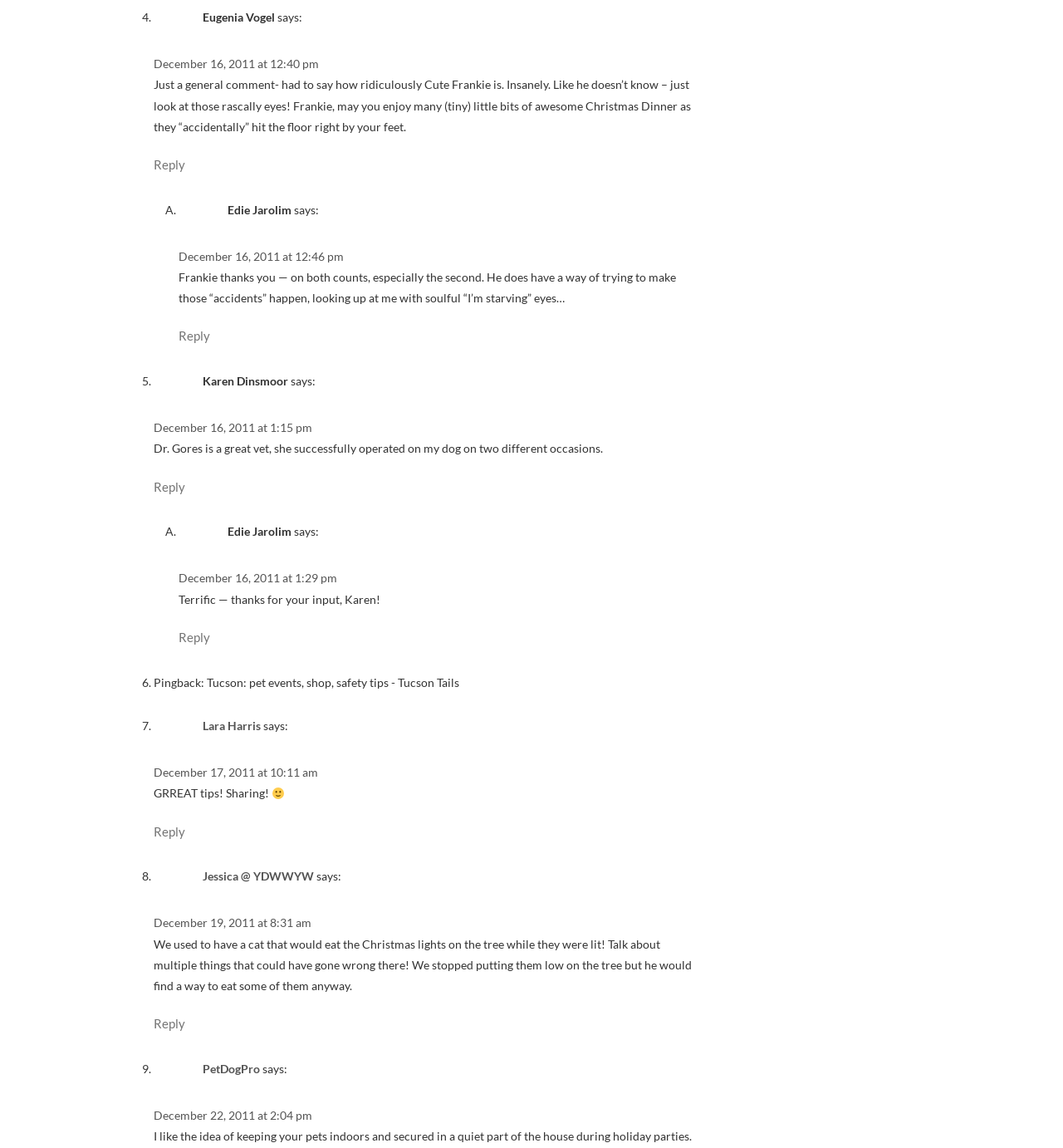What is the name of the vet mentioned in the comments?
Based on the image, answer the question in a detailed manner.

The name of the vet mentioned in the comments is Dr. Gores, which can be found in the third article section, where Karen Dinsmoor mentions 'Dr. Gores is a great vet'.